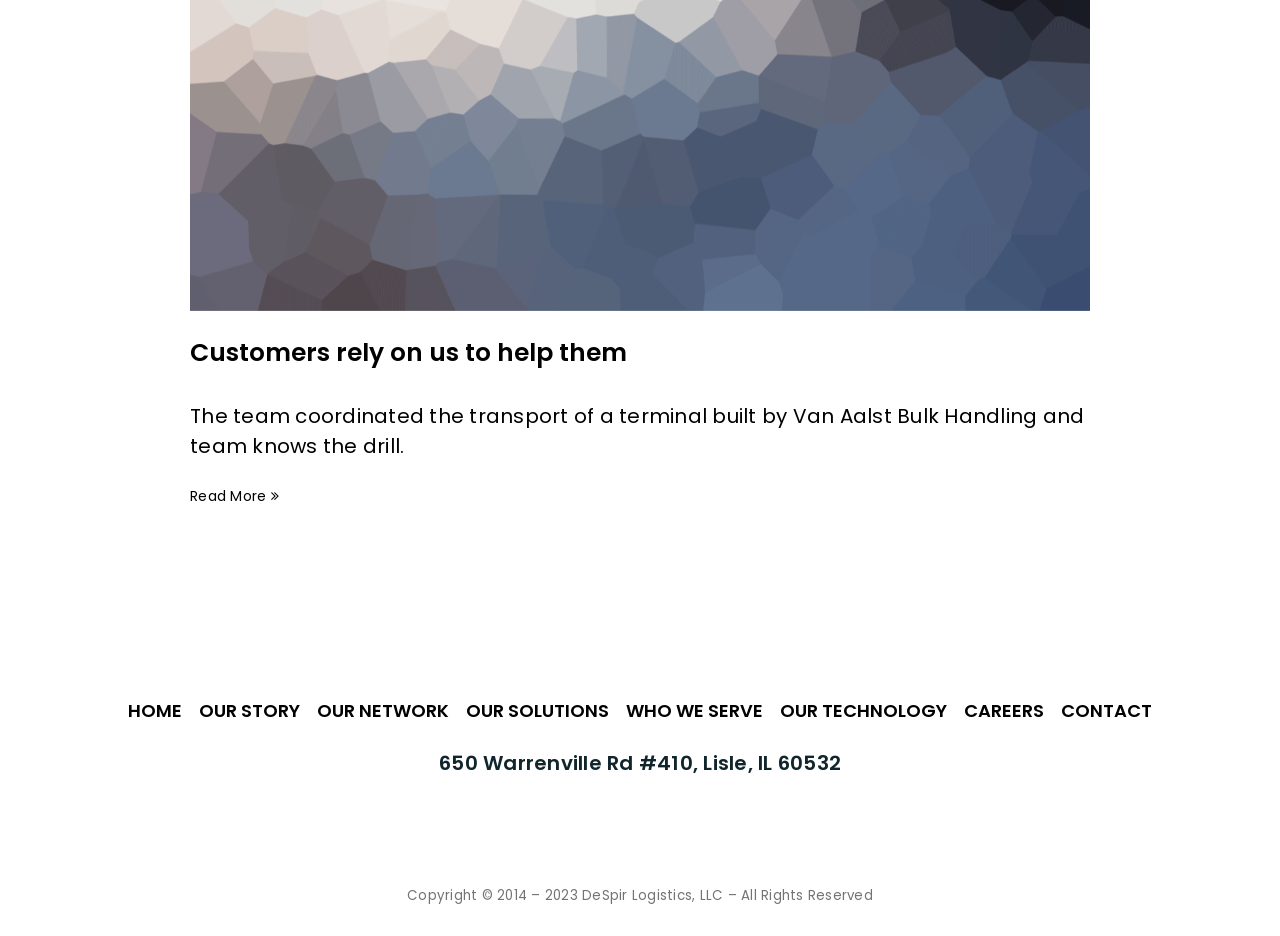Bounding box coordinates are specified in the format (top-left x, top-left y, bottom-right x, bottom-right y). All values are floating point numbers bounded between 0 and 1. Please provide the bounding box coordinate of the region this sentence describes: OUR TECHNOLOGY

[0.609, 0.746, 0.74, 0.773]